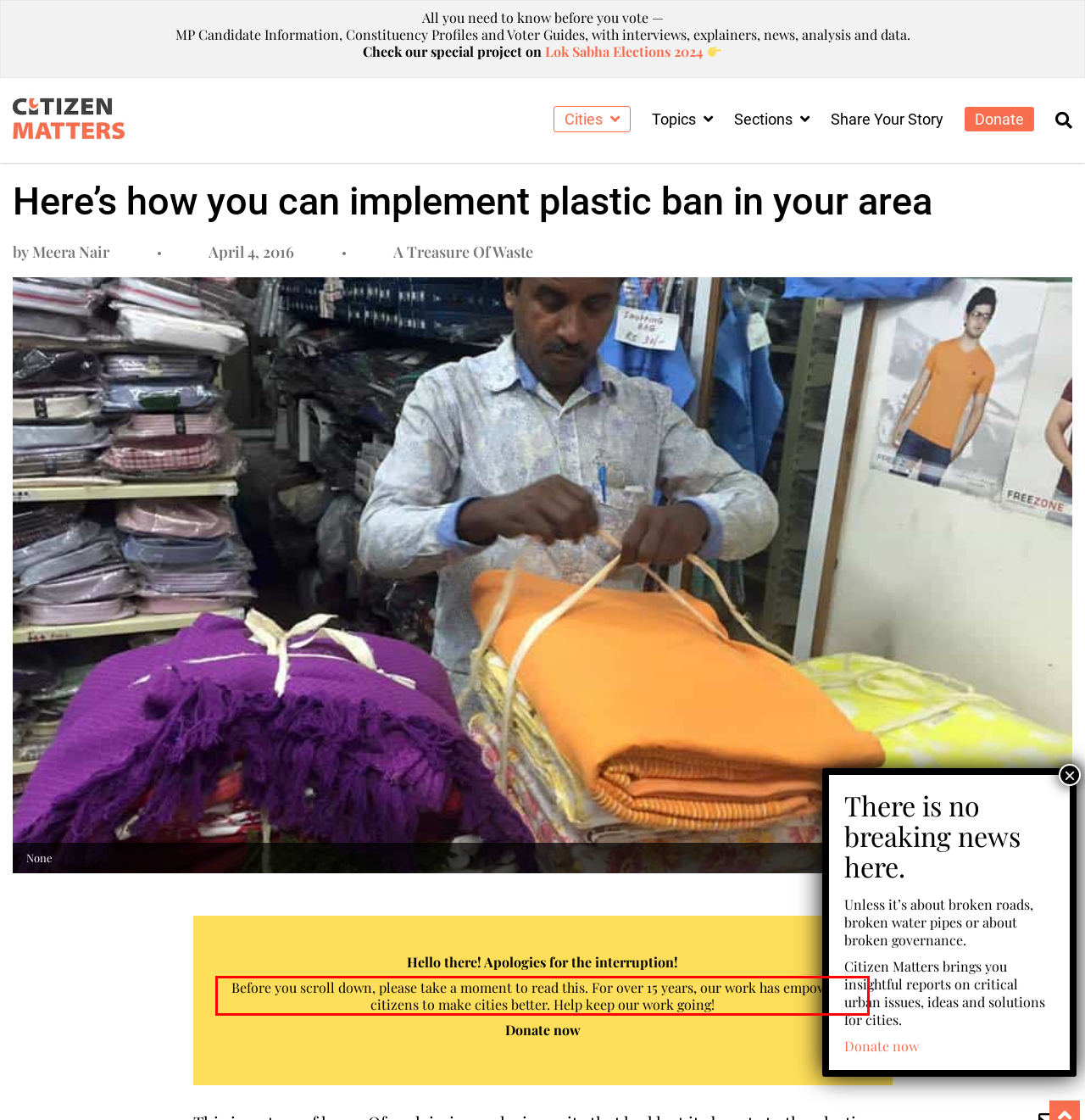Using the provided webpage screenshot, recognize the text content in the area marked by the red bounding box.

Before you scroll down, please take a moment to read this. For over 15 years, our work has empowered citizens to make cities better. Help keep our work going!